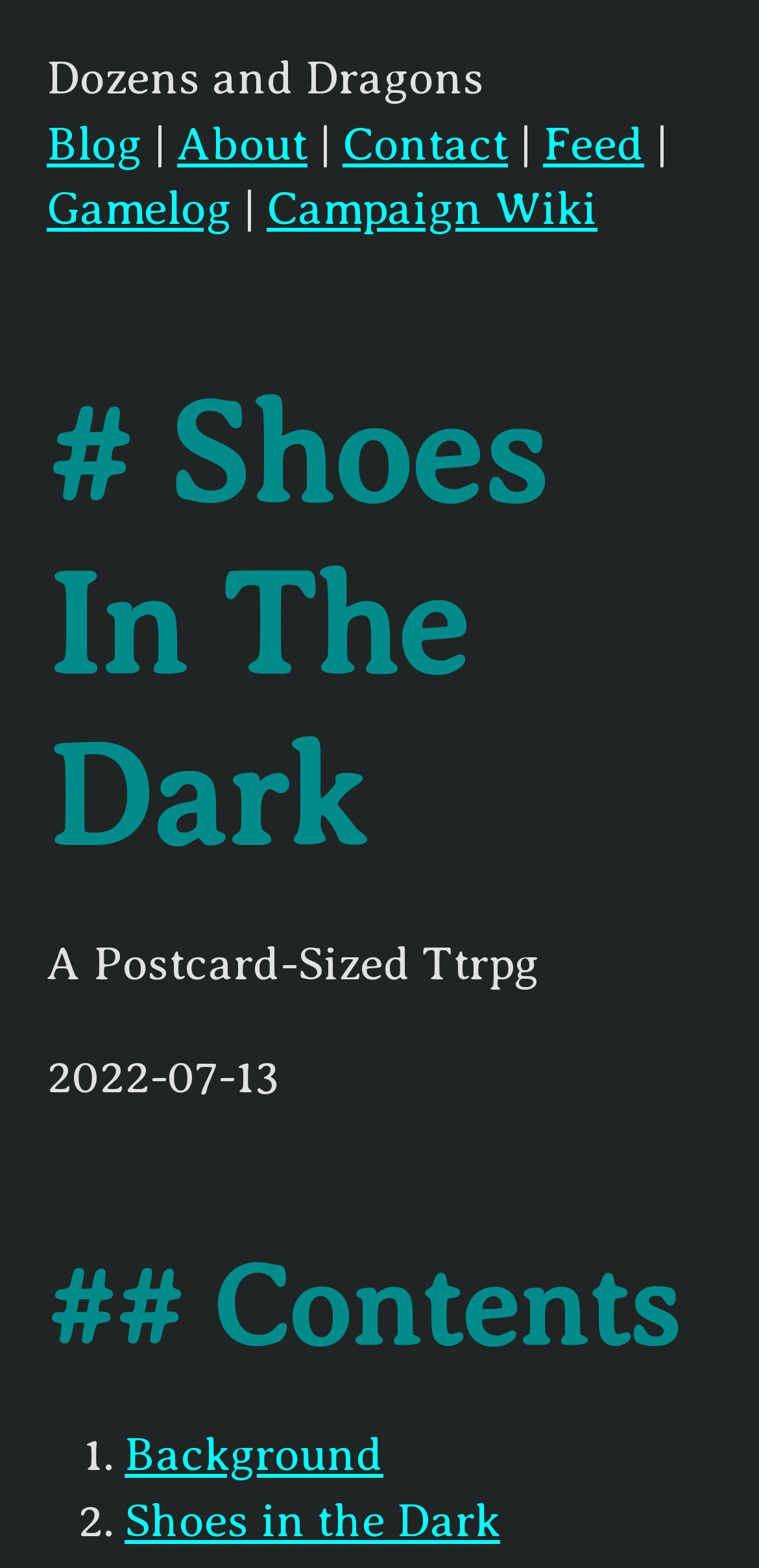Please provide the bounding box coordinates for the UI element as described: "General T&Cs". The coordinates must be four floats between 0 and 1, represented as [left, top, right, bottom].

None